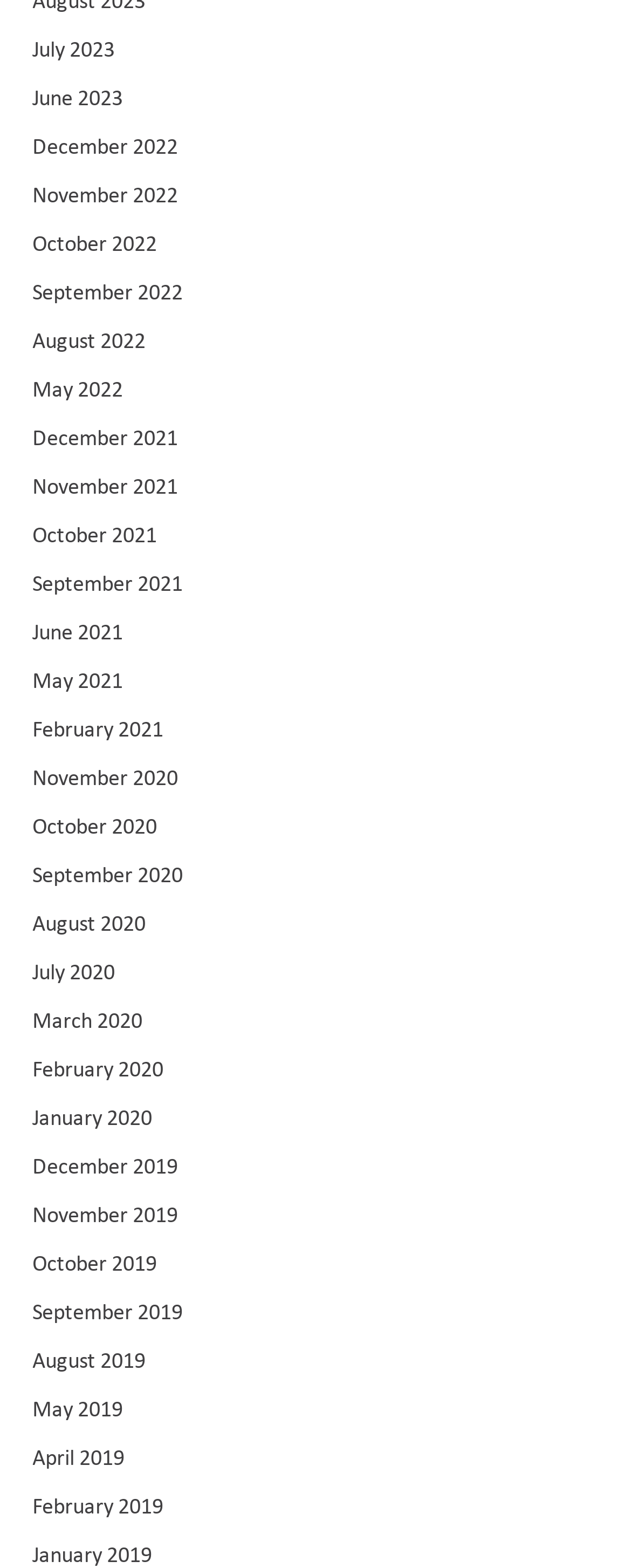Please respond to the question with a concise word or phrase:
Are the months listed in chronological order?

Yes